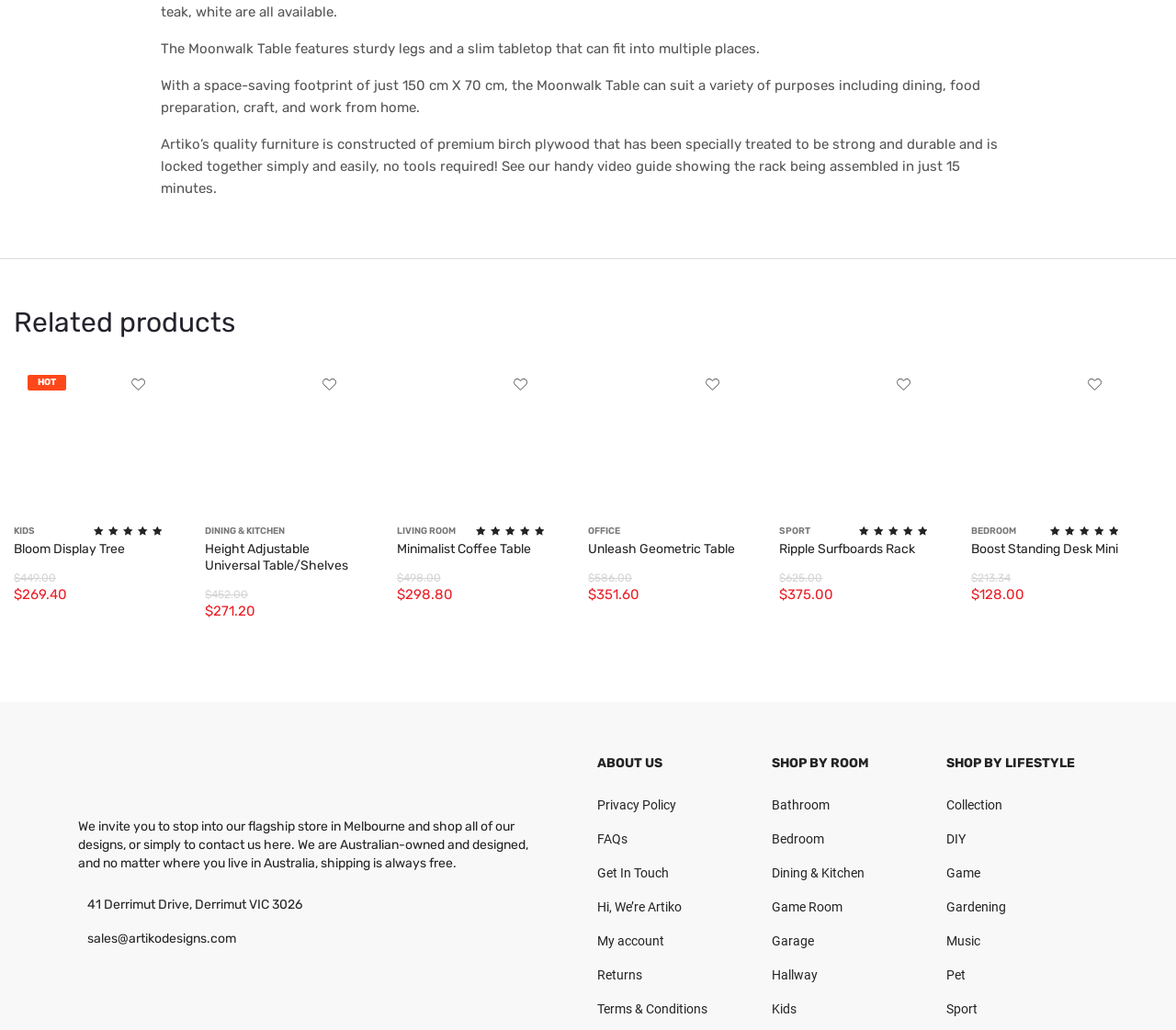Please indicate the bounding box coordinates for the clickable area to complete the following task: "Explore the 'Minimalist Coffee Table' product". The coordinates should be specified as four float numbers between 0 and 1, i.e., [left, top, right, bottom].

[0.337, 0.525, 0.463, 0.541]